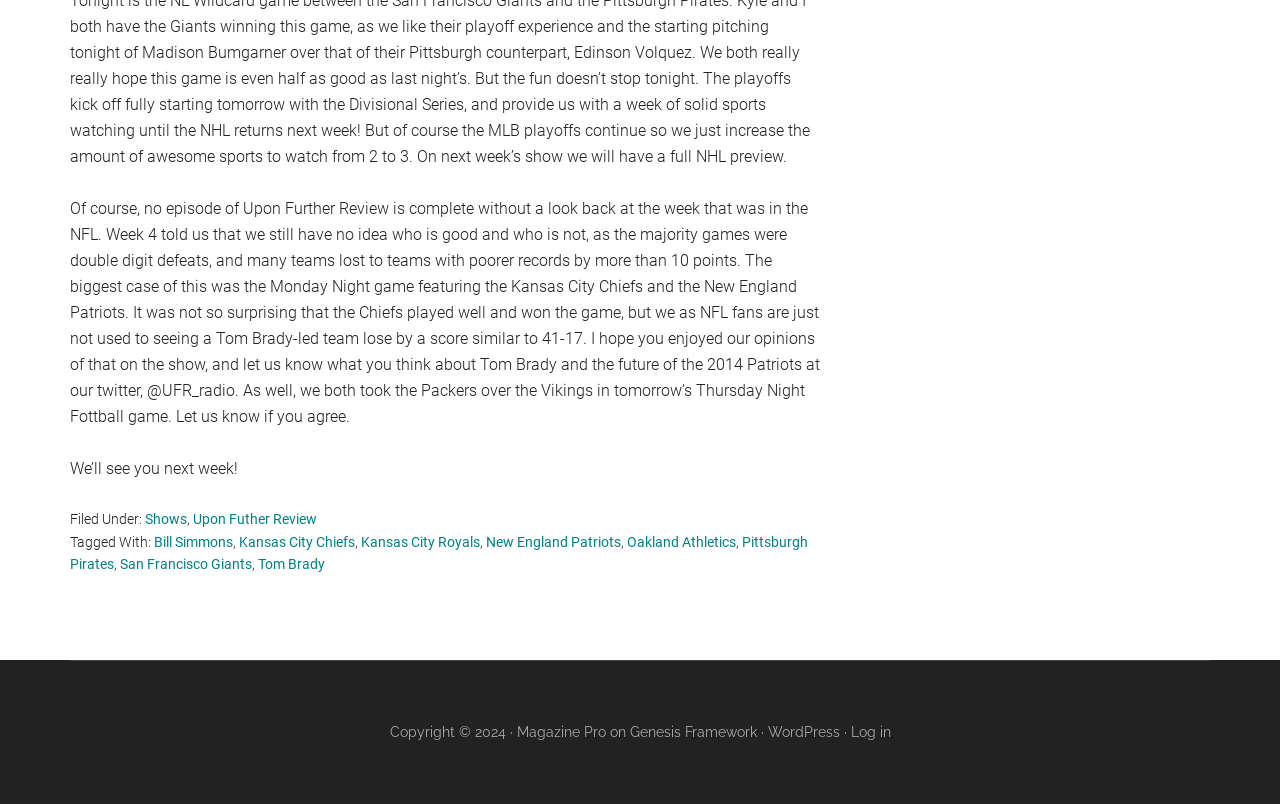Based on the element description, predict the bounding box coordinates (top-left x, top-left y, bottom-right x, bottom-right y) for the UI element in the screenshot: WordPress

[0.6, 0.9, 0.656, 0.92]